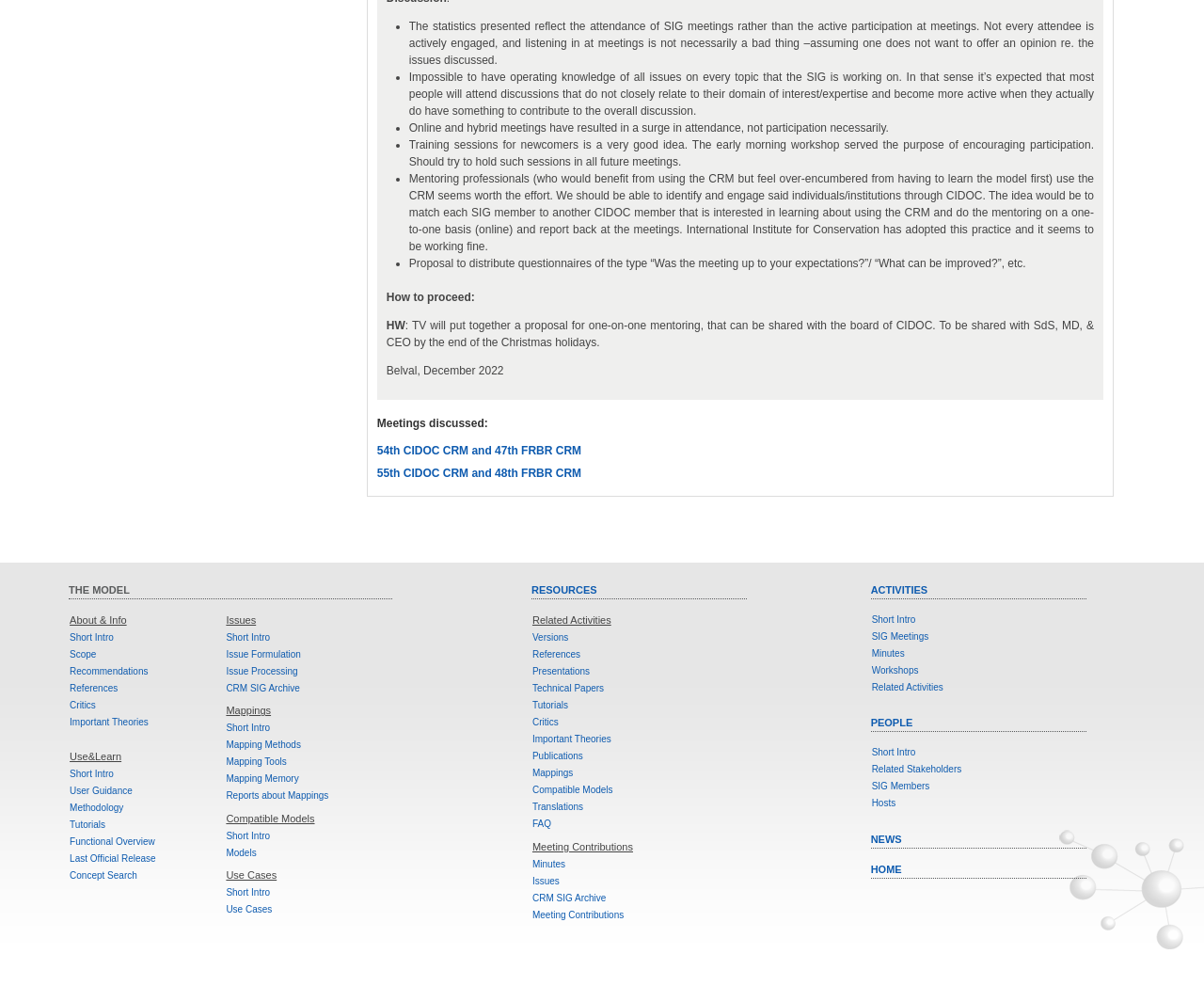Please find the bounding box coordinates for the clickable element needed to perform this instruction: "Go to 'RESOURCES'".

[0.441, 0.591, 0.496, 0.605]